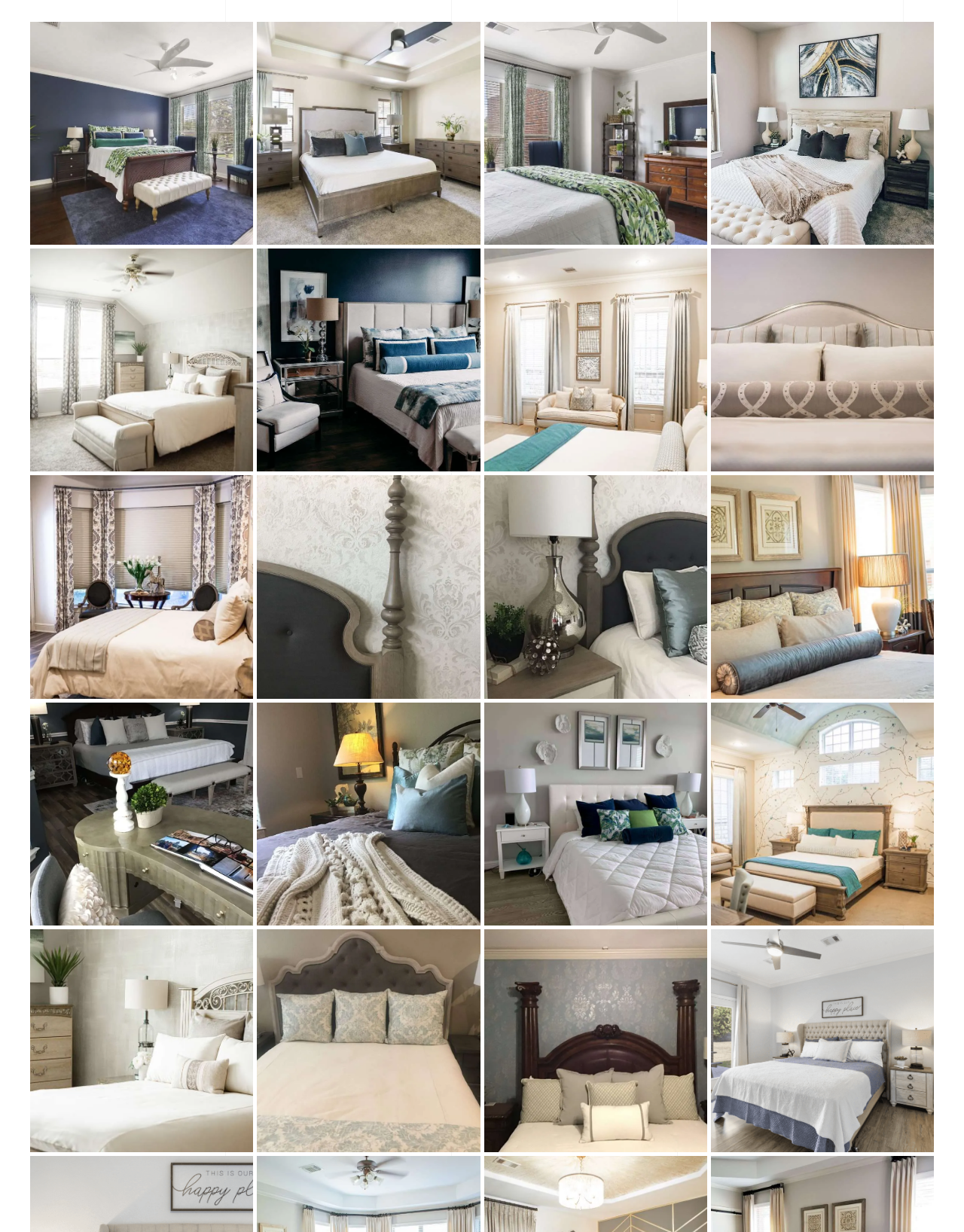Provide the bounding box coordinates of the UI element that matches the description: "title="IMG_0033 2"".

[0.267, 0.57, 0.498, 0.751]